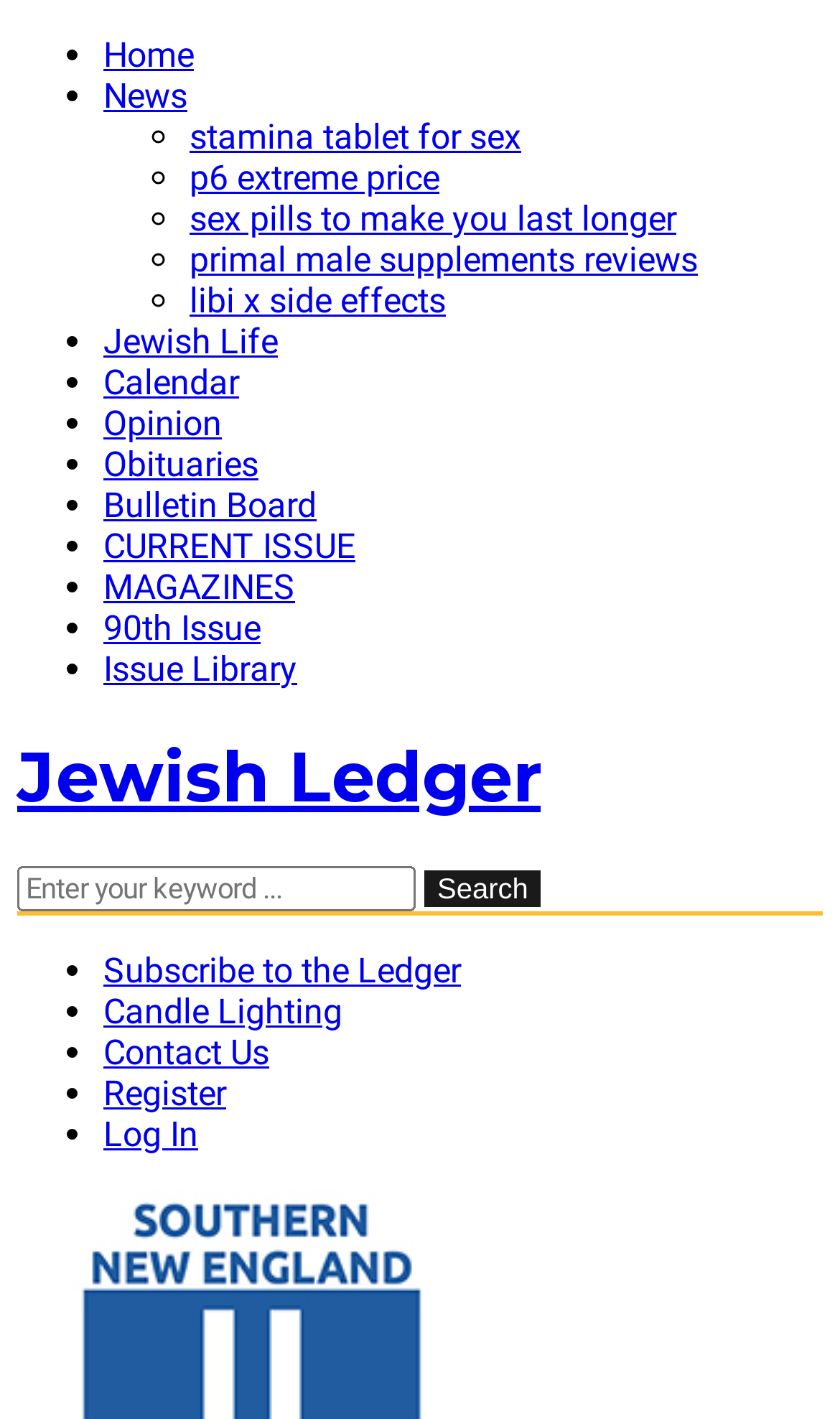Using the element description provided, determine the bounding box coordinates in the format (top-left x, top-left y, bottom-right x, bottom-right y). Ensure that all values are floating point numbers between 0 and 1. Element description: Home

[0.123, 0.024, 0.231, 0.053]